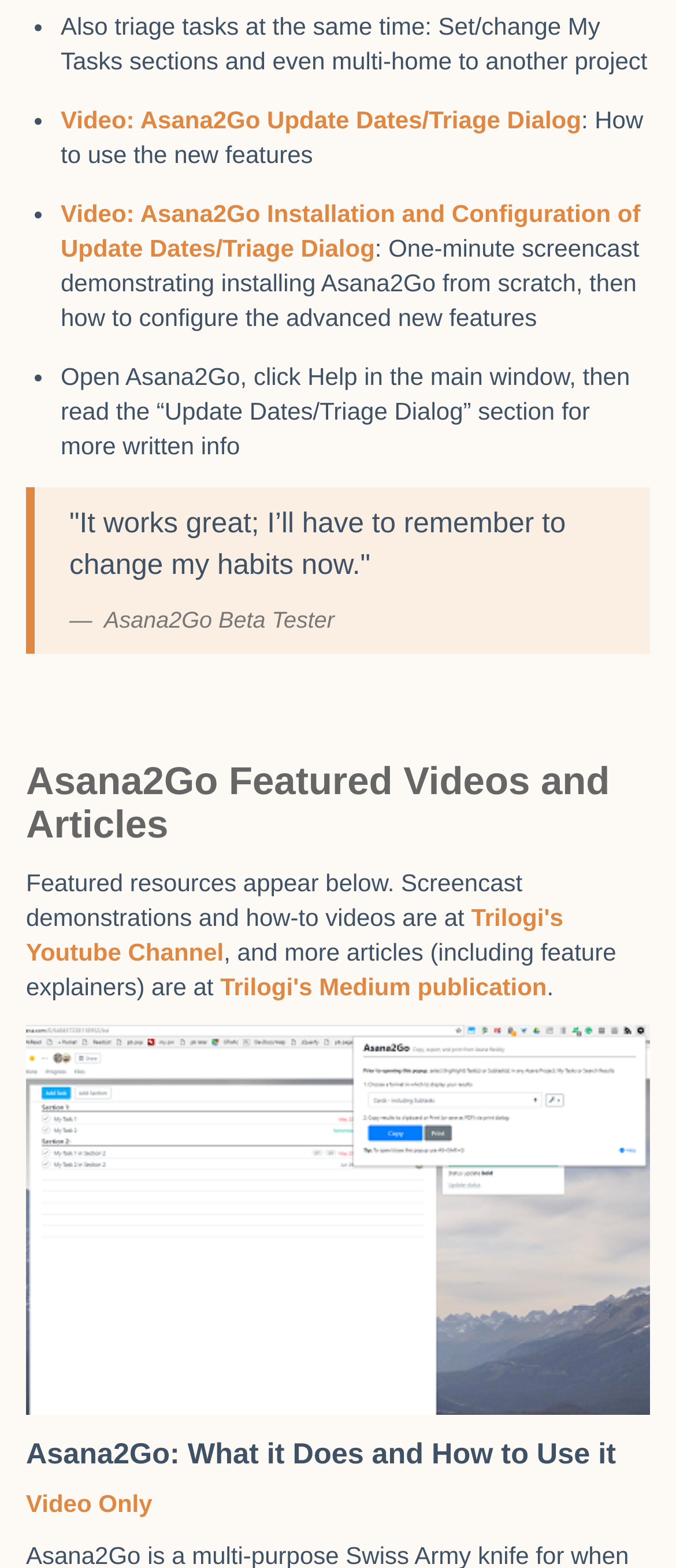Give a succinct answer to this question in a single word or phrase: 
How many list markers are there?

4